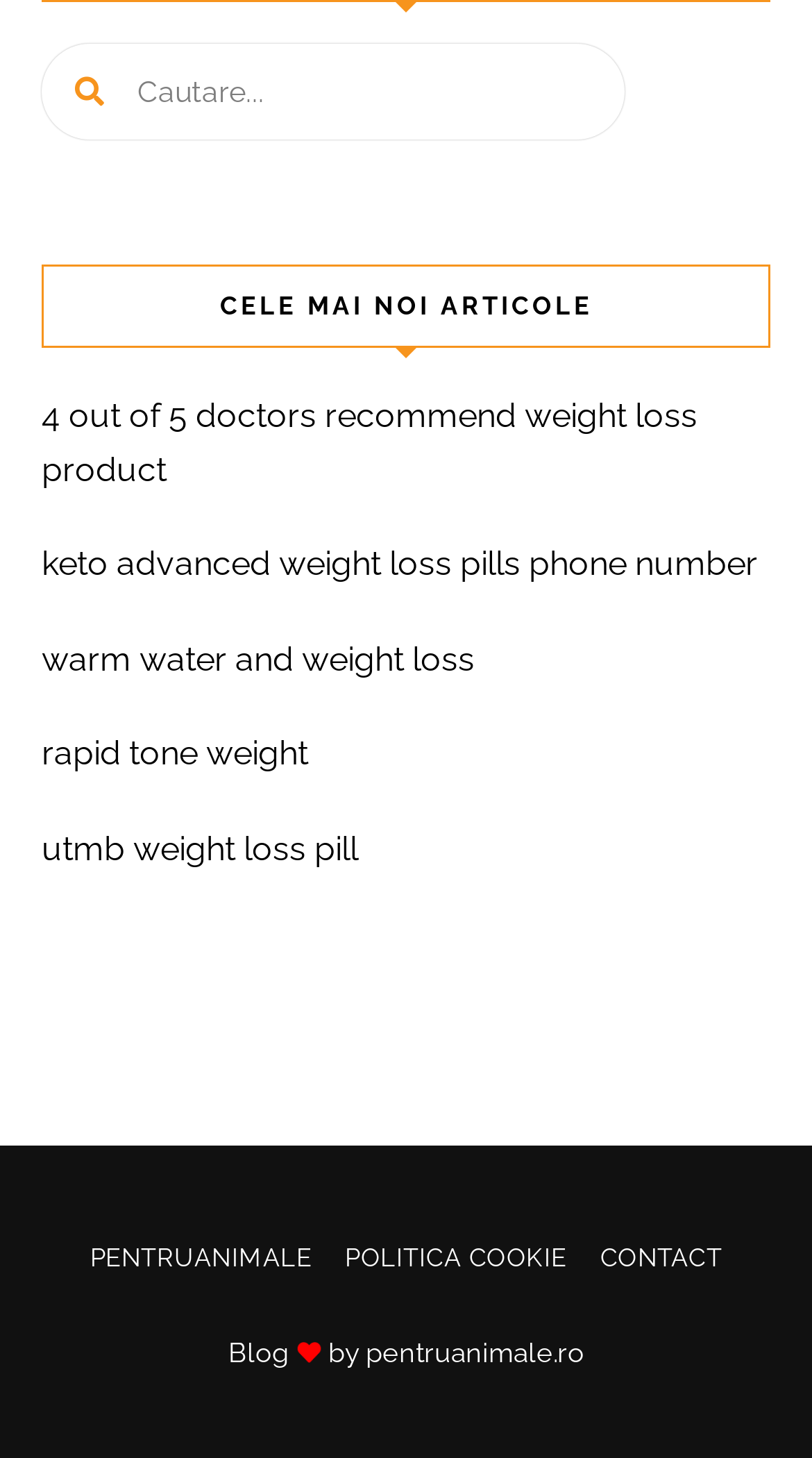Find the bounding box coordinates for the element described here: "Contact".

[0.719, 0.844, 0.91, 0.885]